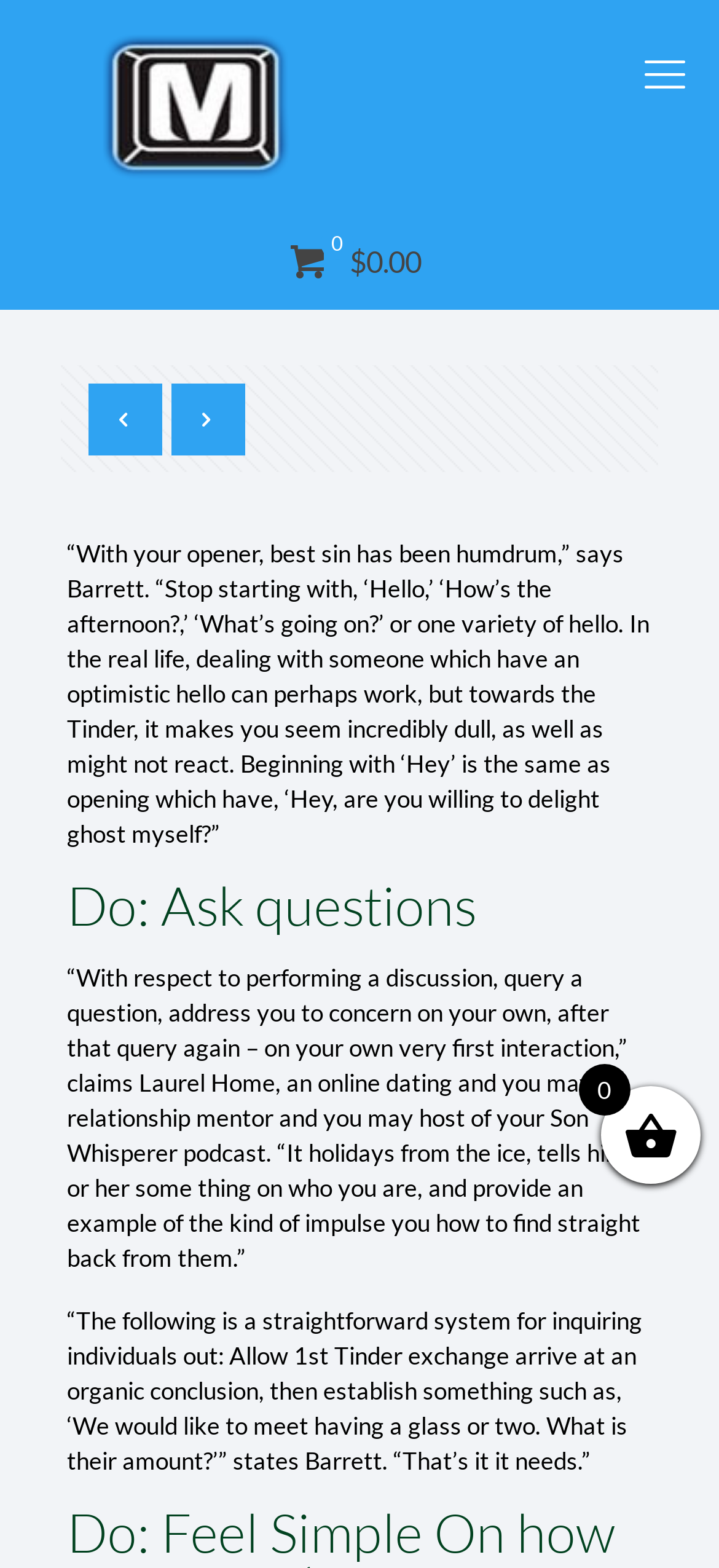Offer a thorough description of the webpage.

This webpage appears to be an article or blog post about online dating, specifically discussing tips on how to initiate conversations on Tinder. 

At the top left of the page, there is a link to "my account" accompanied by a small image. On the top right, there is a link to a "mobile menu" and another link to a "cart icon" with a price of $0.00. 

Below these top navigation elements, the main content of the page begins. There are two links, "previous post" and "next post", which are positioned side by side. 

The main article starts with a quote from Barrett, discussing the importance of not starting conversations with generic greetings like "Hello" or "How's the afternoon?". This quote is followed by a heading "Do: Ask questions" and then another quote from Laurel Home, an online dating and relationship coach, who advises asking questions to initiate conversations. 

Finally, there is another quote from Barrett, providing a simple system for asking someone out on a date. At the very bottom of the page, there is a small text "0", likely indicating the number of items in the cart.